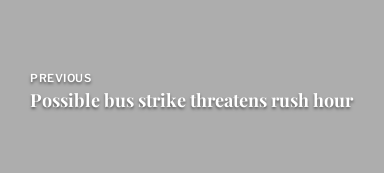What is the font style of the title? Examine the screenshot and reply using just one word or a brief phrase.

Bold